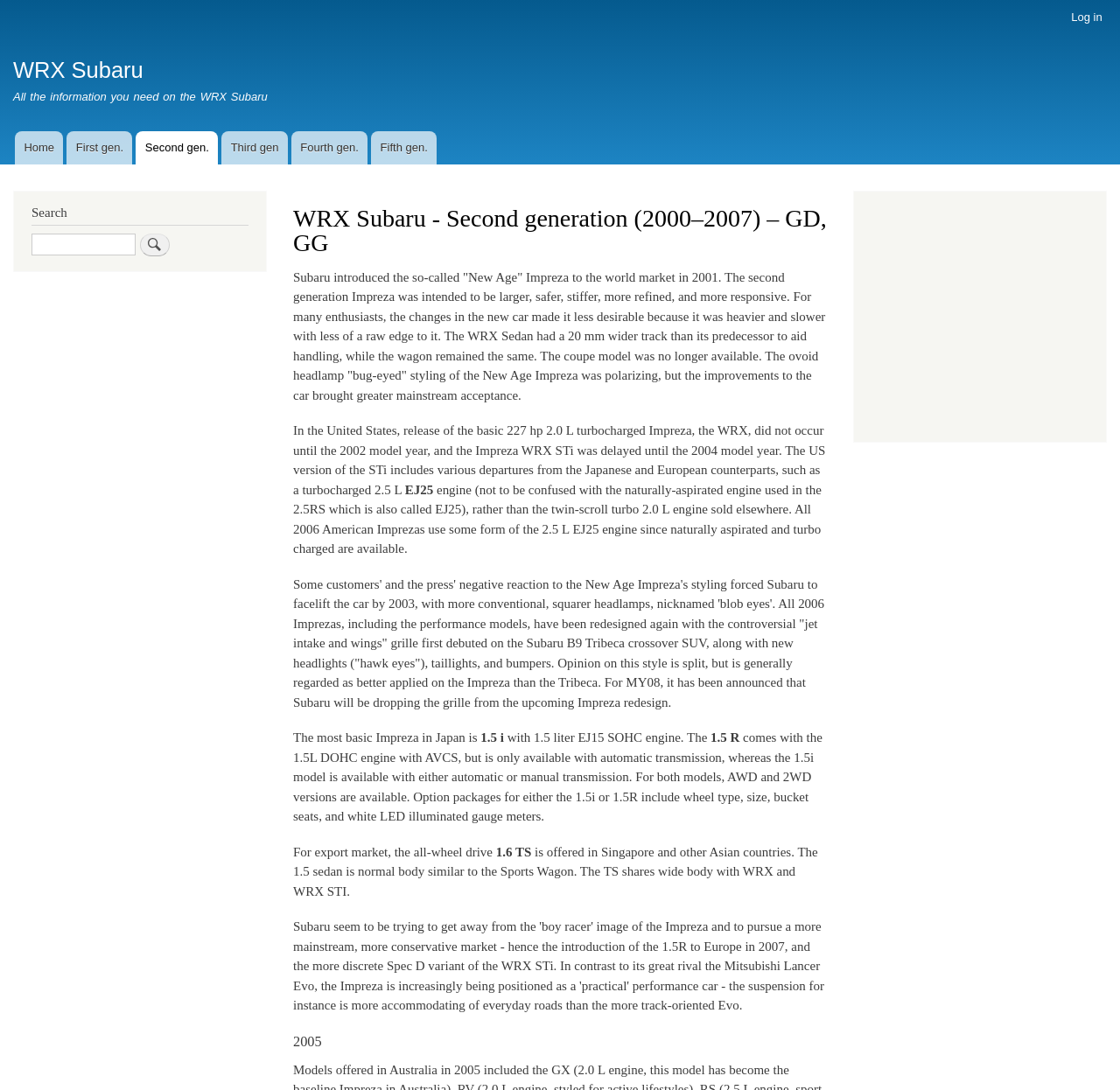Please find the top heading of the webpage and generate its text.

WRX Subaru - Second generation (2000–2007) – GD, GG